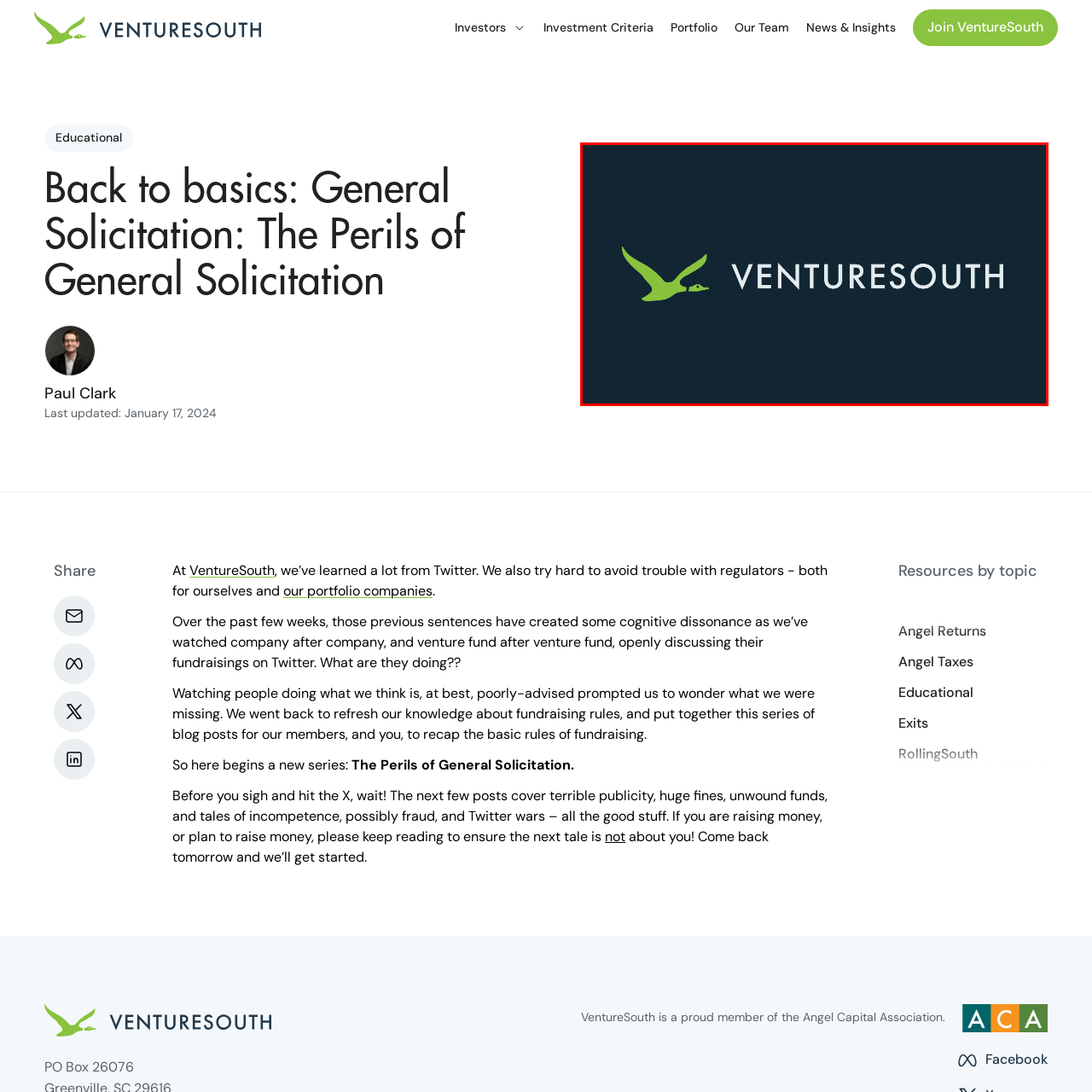What is the background color of the logo?
Focus on the red-bounded area of the image and reply with one word or a short phrase.

Deep blue